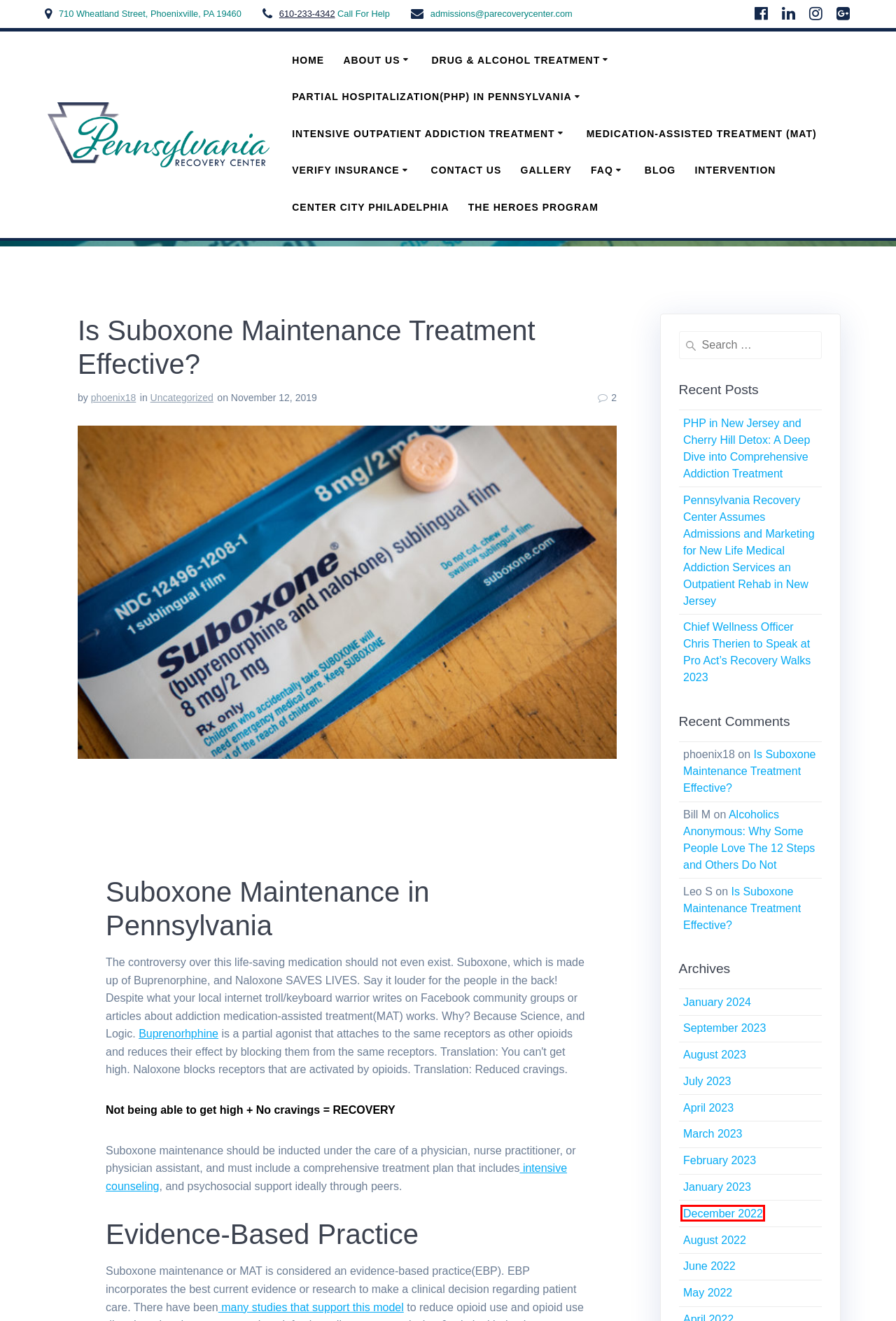Analyze the screenshot of a webpage that features a red rectangle bounding box. Pick the webpage description that best matches the new webpage you would see after clicking on the element within the red bounding box. Here are the candidates:
A. The HEROES Program | Veterans First Responder Addiction Treatment
B. signs and symptoms of addiction - Pennsylvania Recovery Center
C. Log In ‹  — WordPress
D. Comments for
E. Blue Cross Blue Shield In Network PHP & IOP - Chester County PA
F. Drug & Alcohol Intervention in Pennsylvania Interview PA Addiction
G. Allied Trades In Network Addiction & Mental Health Treatment | PA
H. Phoenixville Outpatient(OP) - Addiction Treatment Services Pennsylvania

C